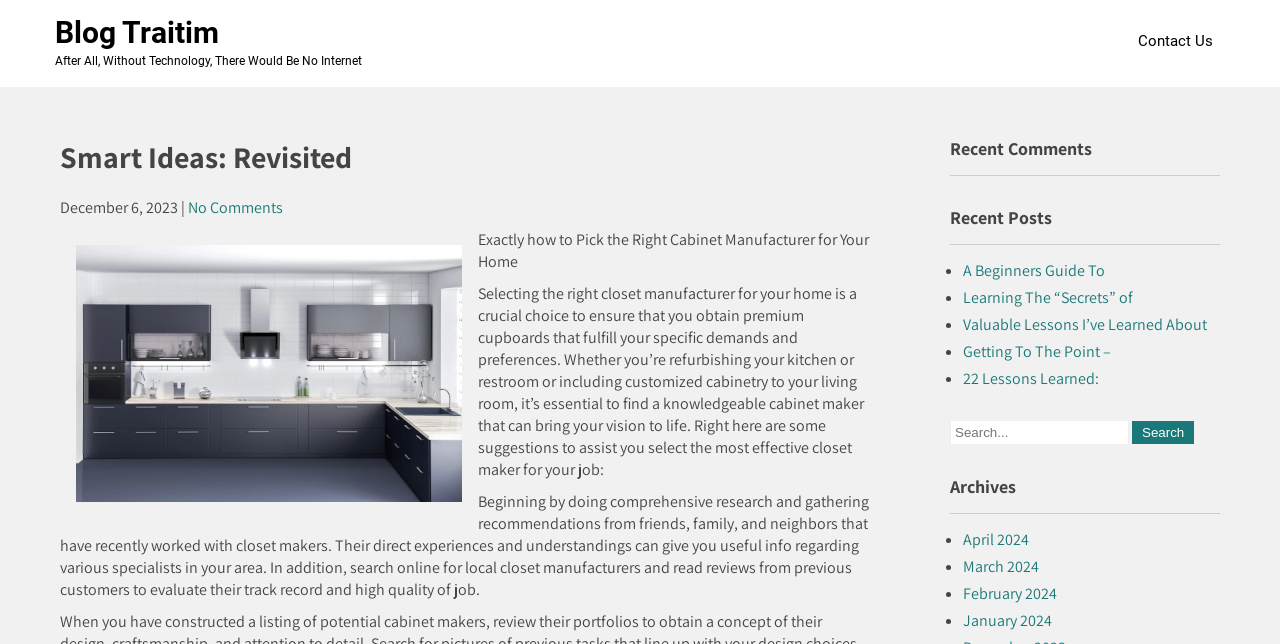Determine the bounding box coordinates for the element that should be clicked to follow this instruction: "Click on the 'A Beginners Guide To' link". The coordinates should be given as four float numbers between 0 and 1, in the format [left, top, right, bottom].

[0.752, 0.404, 0.863, 0.436]